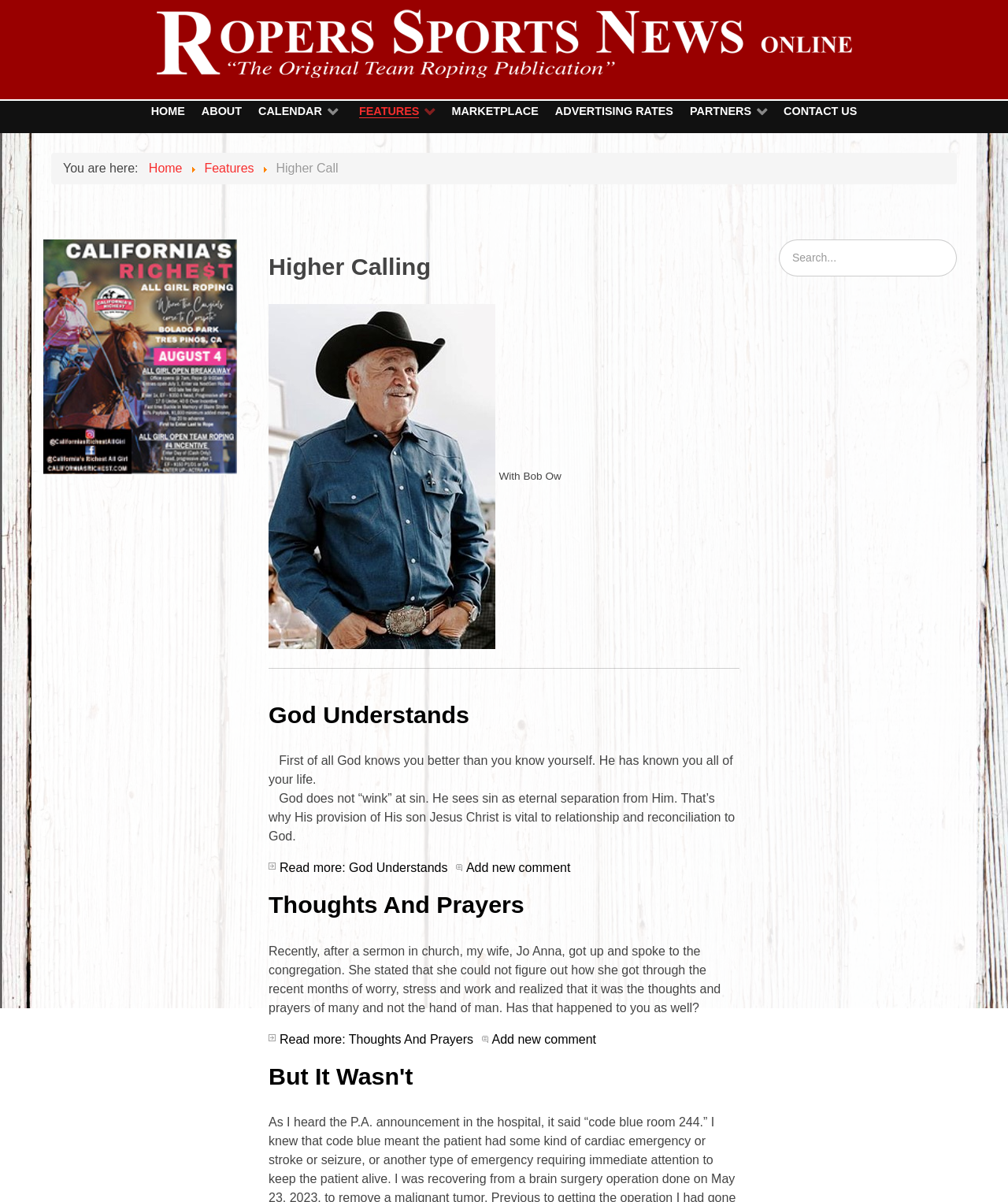Please provide the bounding box coordinates for the element that needs to be clicked to perform the following instruction: "Click on the 'Inicio' link". The coordinates should be given as four float numbers between 0 and 1, i.e., [left, top, right, bottom].

None